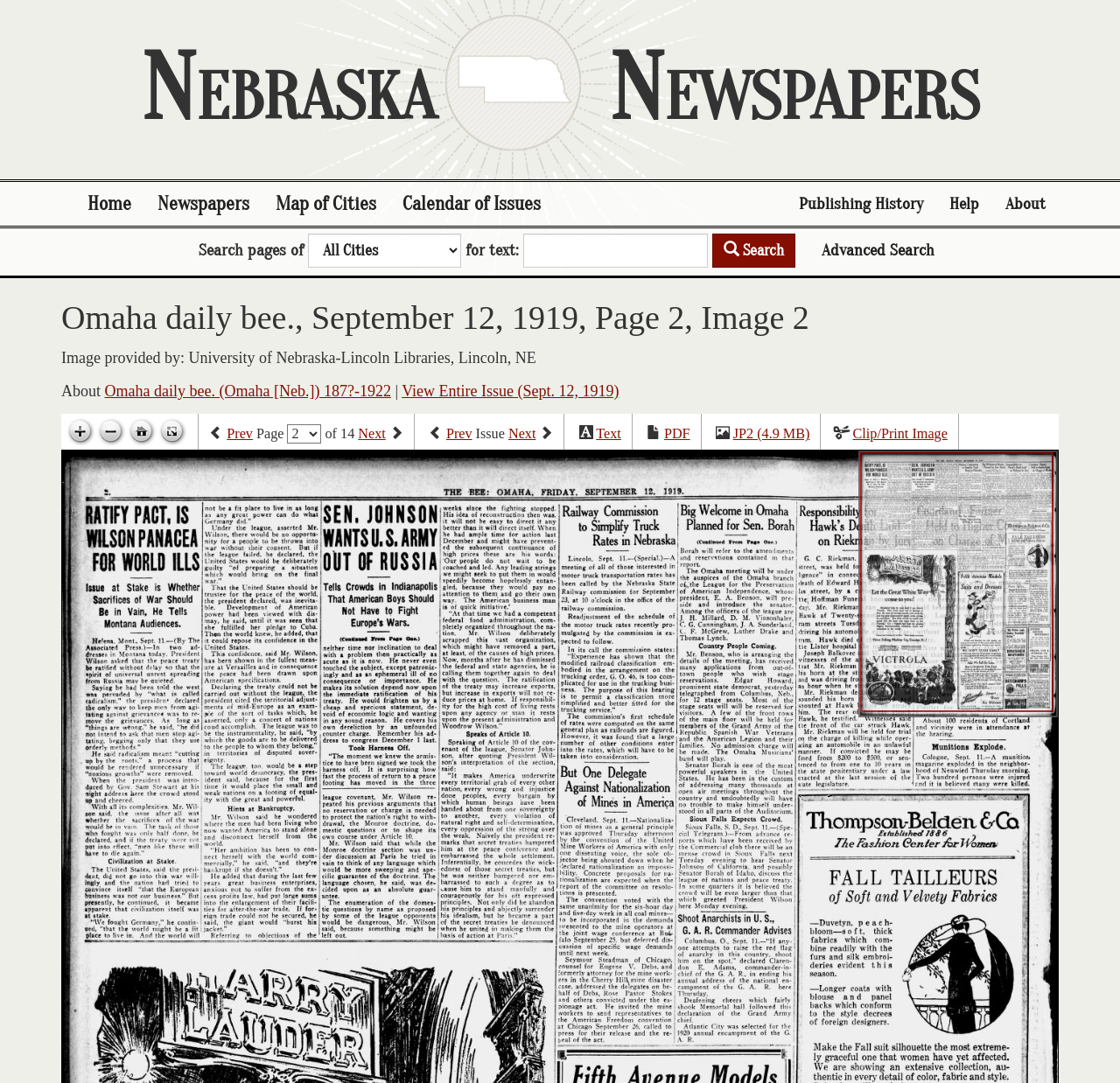Consider the image and give a detailed and elaborate answer to the question: 
What is the function of the 'Zoom in' button?

The function of the 'Zoom in' button can be inferred from its icon and its position near the image, suggesting that it is used to enlarge the image for better viewing.